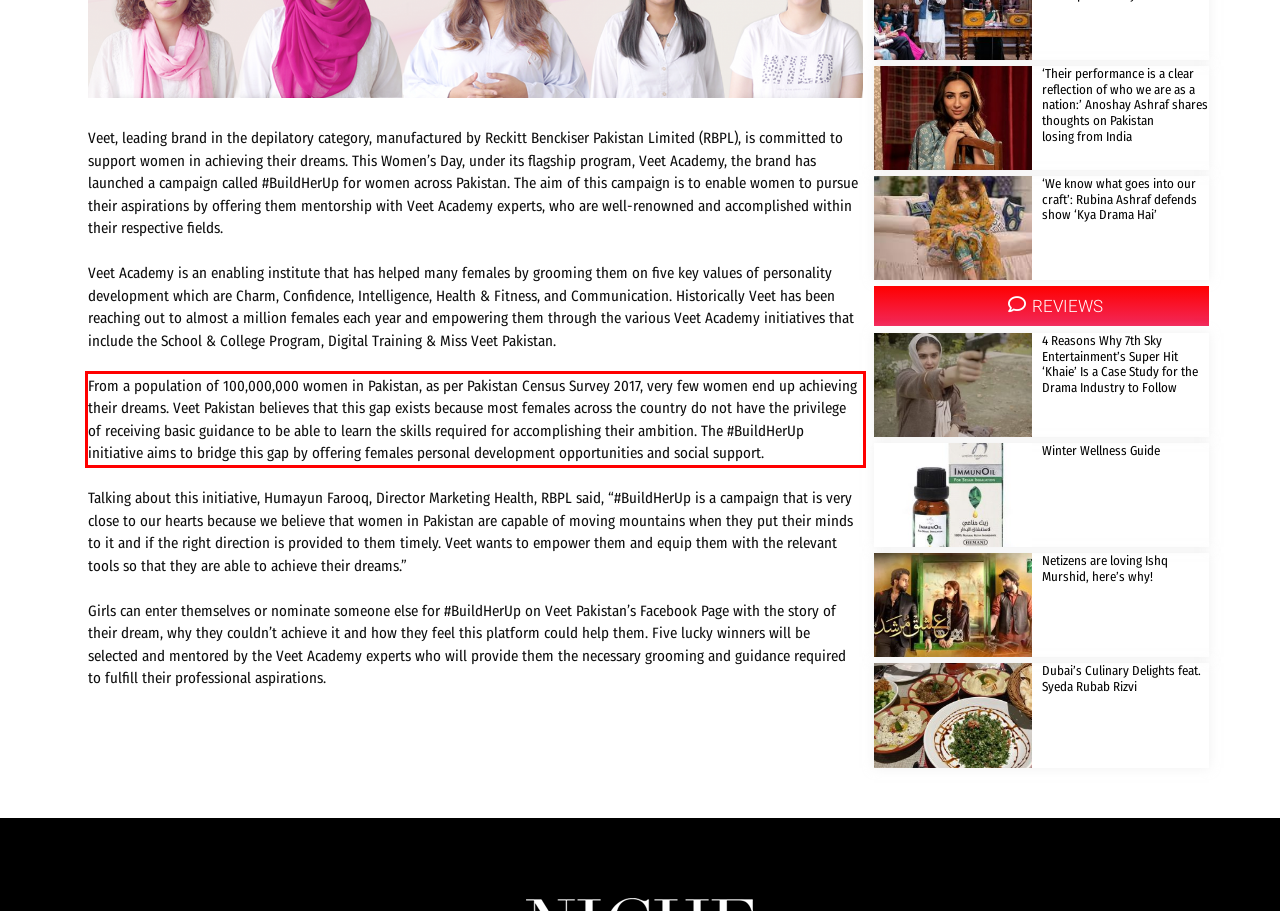Given a screenshot of a webpage containing a red rectangle bounding box, extract and provide the text content found within the red bounding box.

From a population of 100,000,000 women in Pakistan, as per Pakistan Census Survey 2017, very few women end up achieving their dreams. Veet Pakistan believes that this gap exists because most females across the country do not have the privilege of receiving basic guidance to be able to learn the skills required for accomplishing their ambition. The #BuildHerUp initiative aims to bridge this gap by offering females personal development opportunities and social support.